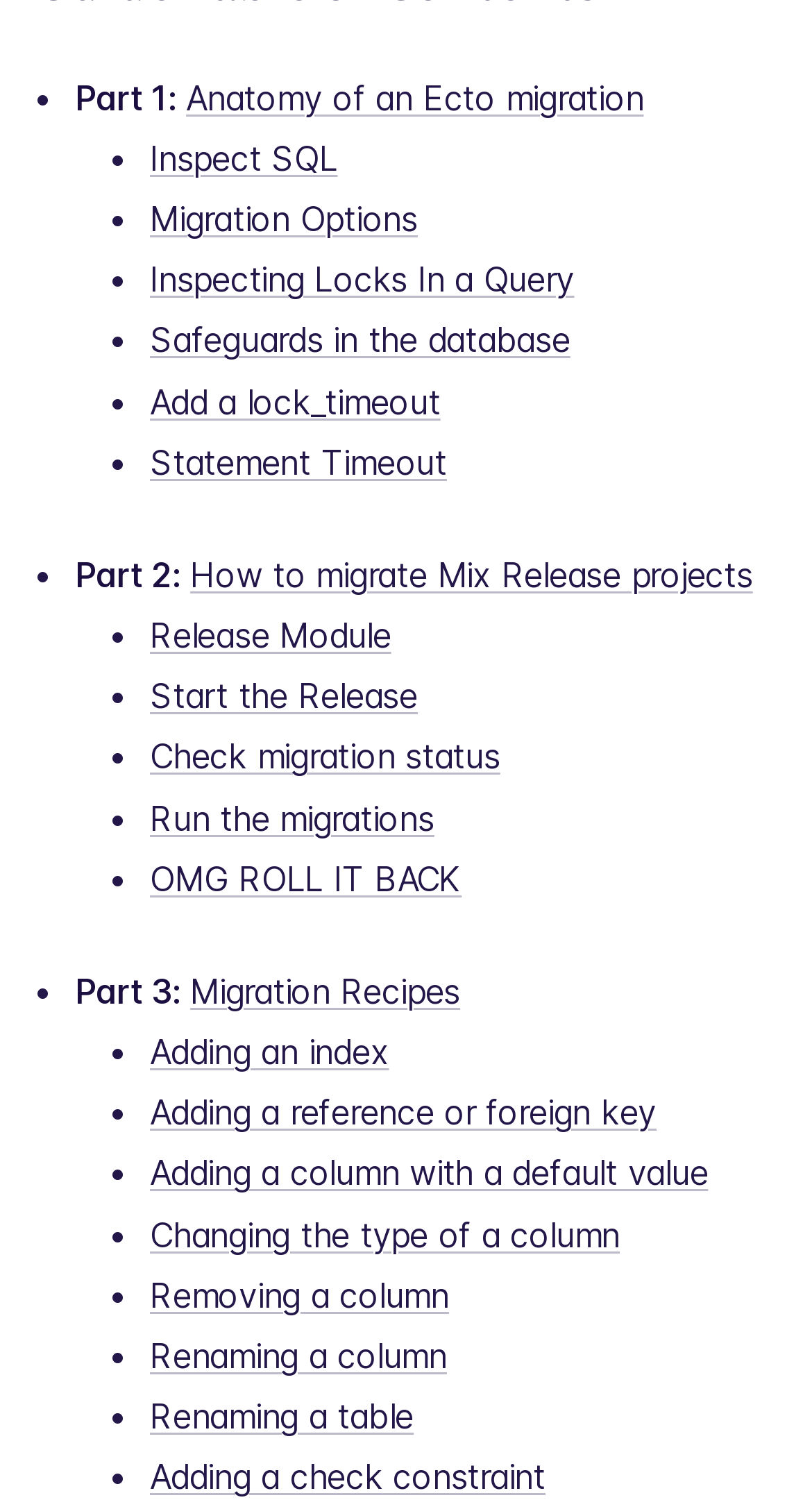Answer the question with a single word or phrase: 
What is the topic of the link 'Inspect SQL'?

Inspect SQL